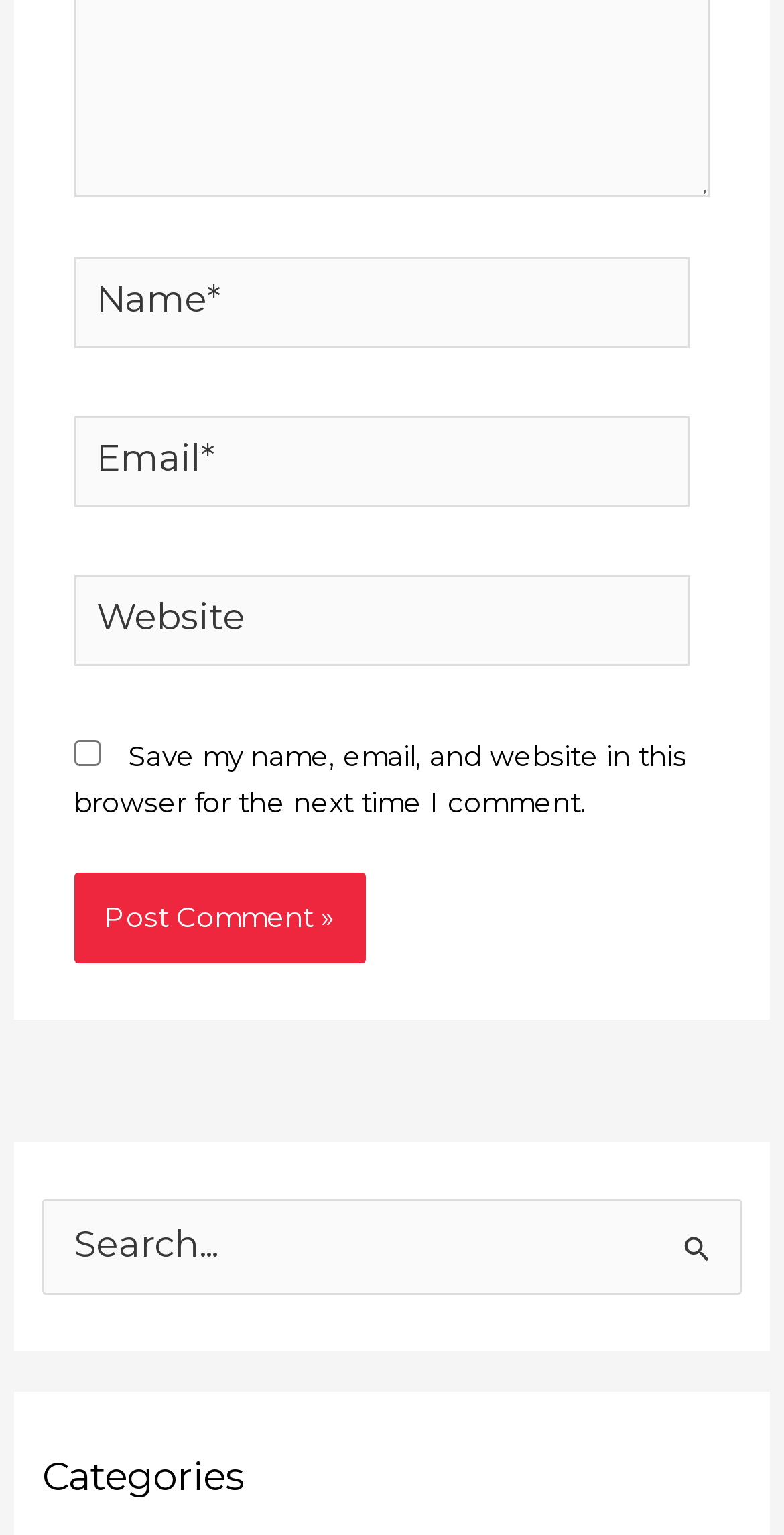Kindly determine the bounding box coordinates for the clickable area to achieve the given instruction: "Input your email".

[0.094, 0.271, 0.88, 0.33]